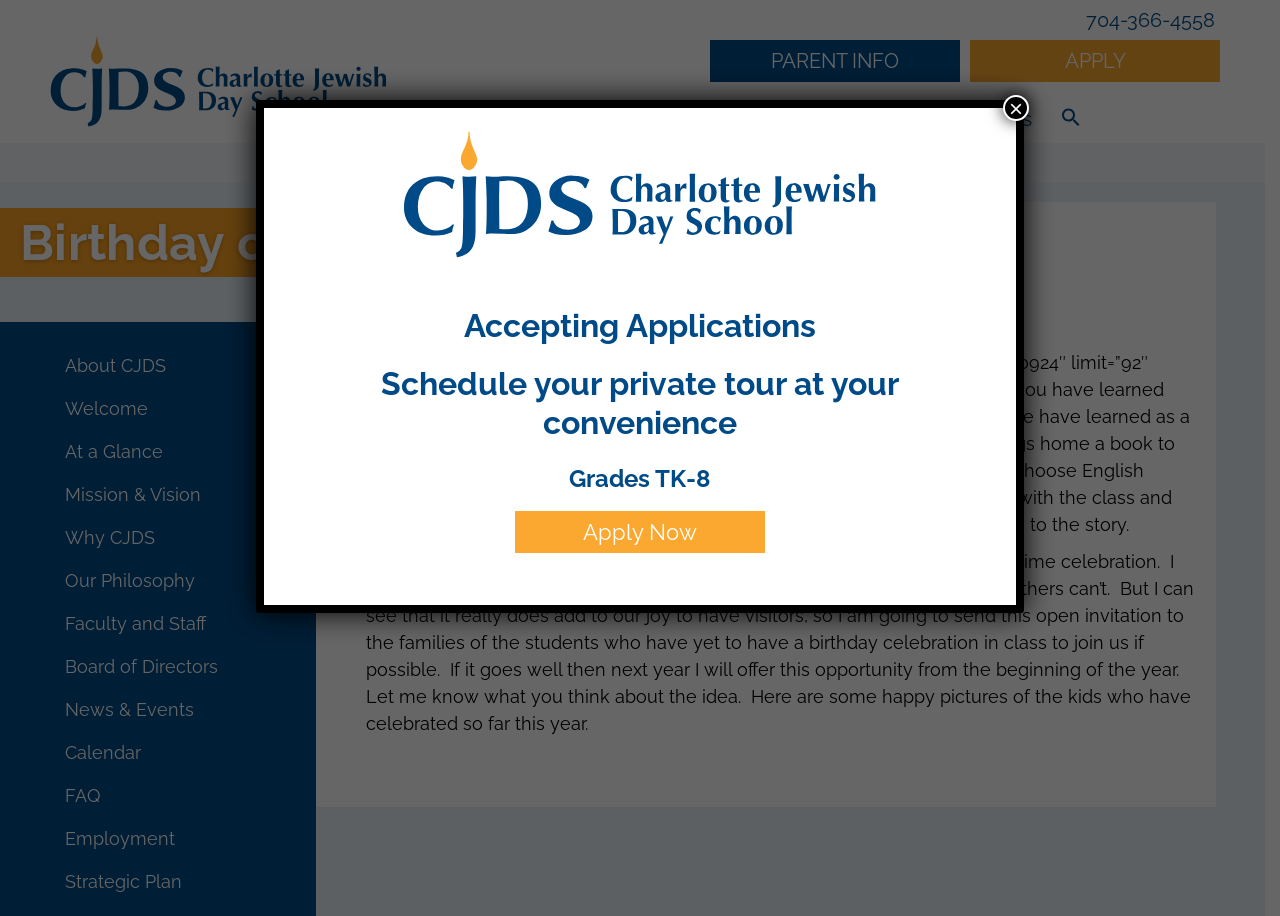Give a detailed account of the webpage.

The webpage is about Charlotte Jewish Day School, a private school in Charlotte, North Carolina. At the top left corner, there is a CJDS logo, which is a link. Next to it, on the top right corner, there is a phone number "704-366-4558" which is also a link. Below the logo, there is a navigation menu with links to "About Us", "Academics", "Admissions", "Support", "Contact Us", and a search icon.

The main content of the webpage is about birthday celebrations in Kitah Aleph, a class at the school. There is a heading "Birthday celebrations in Kitah Aleph" at the top of the main content area. Below the heading, there are several links to different pages about the school, including "About CJDS", "Welcome", "At a Glance", and others.

The main article is about how the class celebrates birthdays, where each student brings home a book to read with someone at home and shares what they learned from the book with the class. The article also mentions that some families asked to join in the class time celebration, and the teacher is considering opening this opportunity to all families in the future.

On the right side of the main content area, there is a section with a CJDS logo, a heading "Accepting Applications", and a call to action to schedule a private tour and apply now. There are also some images and a button to close the section.

Overall, the webpage provides information about the school and its activities, with a focus on the birthday celebrations in Kitah Aleph class.